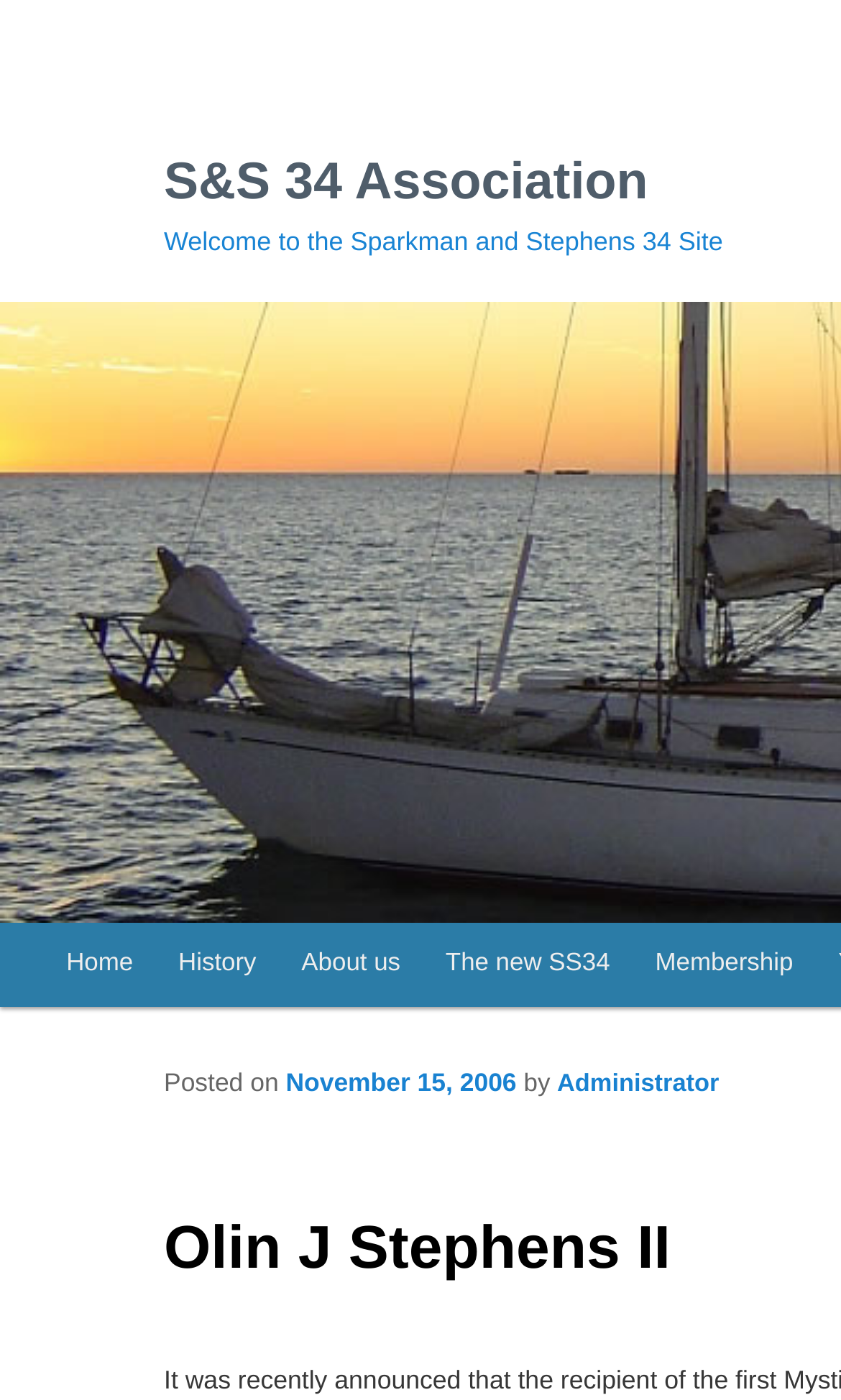Please identify the bounding box coordinates of the region to click in order to complete the task: "learn about us". The coordinates must be four float numbers between 0 and 1, specified as [left, top, right, bottom].

[0.332, 0.659, 0.503, 0.719]